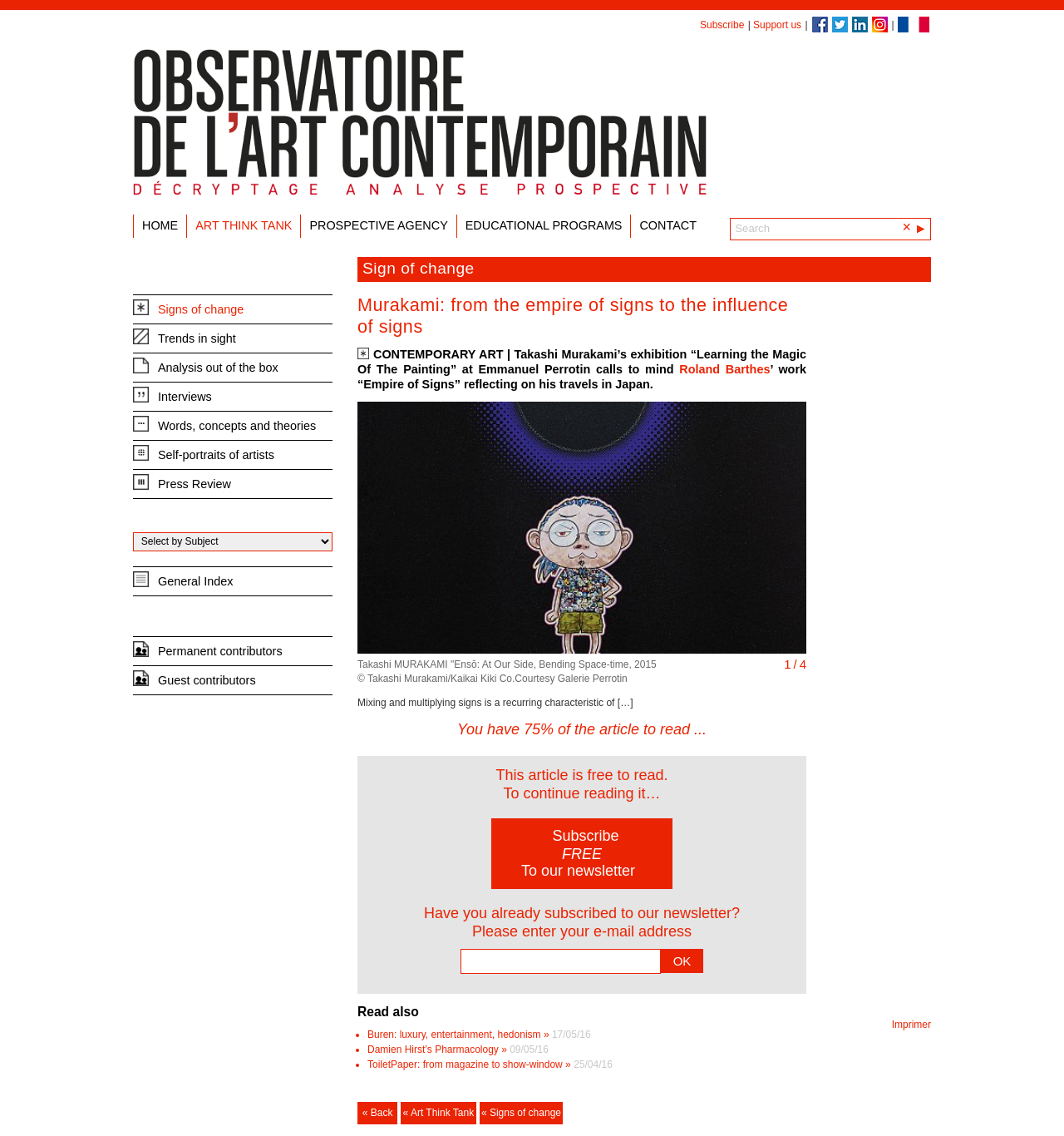Using the information shown in the image, answer the question with as much detail as possible: What is the name of the artist mentioned in the article?

The article mentions Takashi Murakami's exhibition 'Learning the Magic Of The Painting' at Emmanuel Perrotin, which calls to mind Roland Barthes' work 'Empire of Signs'.